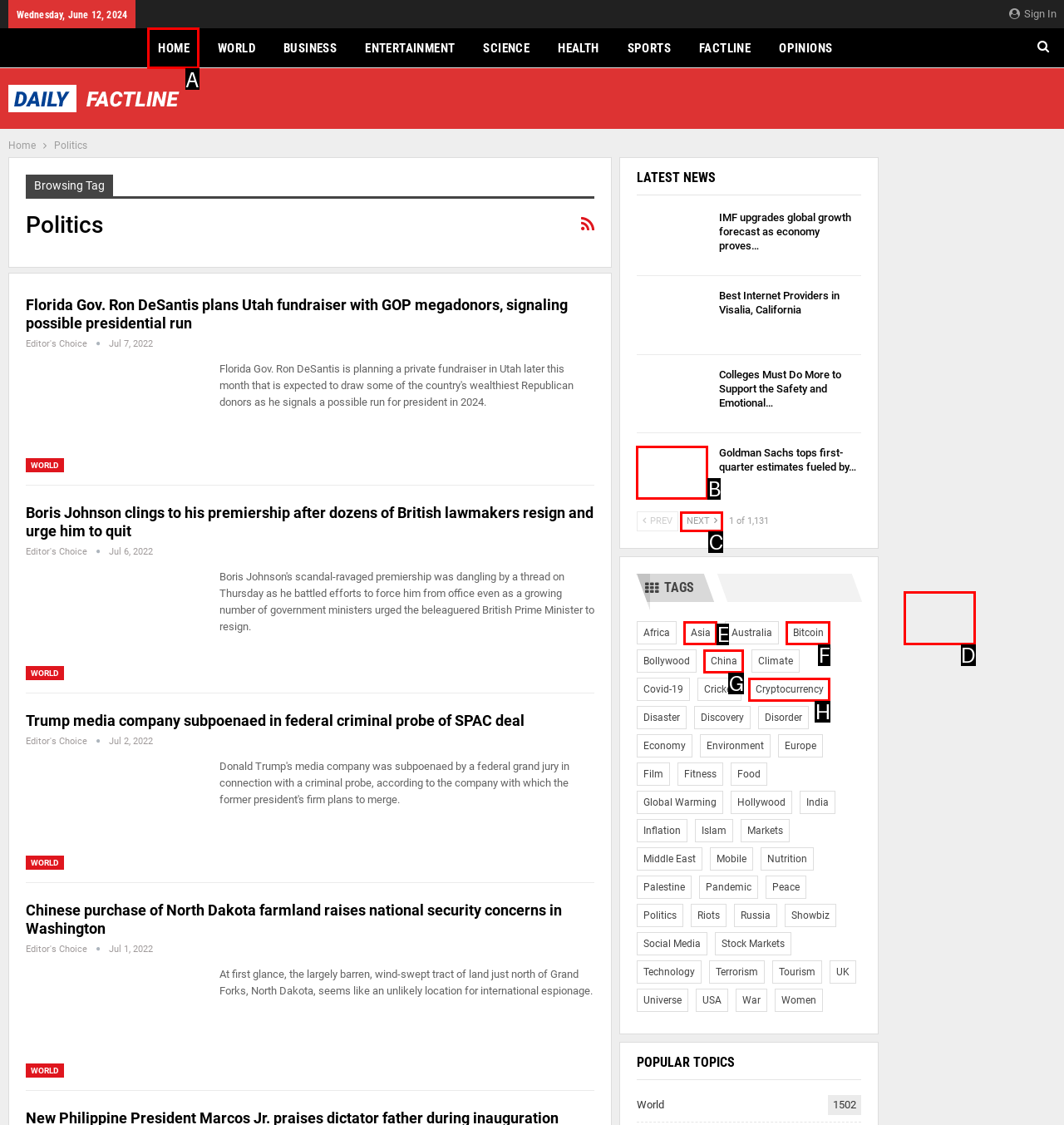For the task: Click on the 'HOME' link, identify the HTML element to click.
Provide the letter corresponding to the right choice from the given options.

A